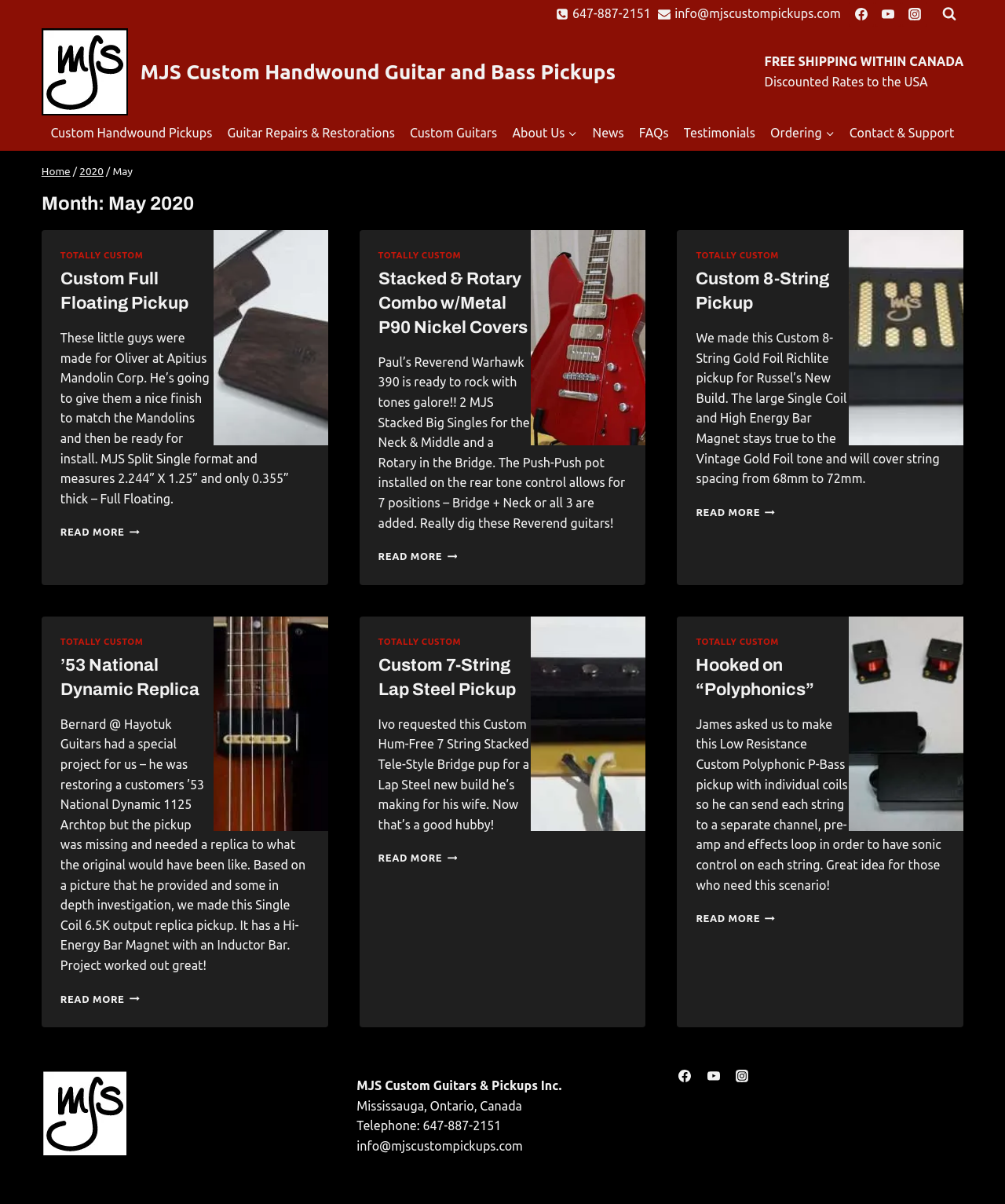Determine the webpage's heading and output its text content.

Month: May 2020